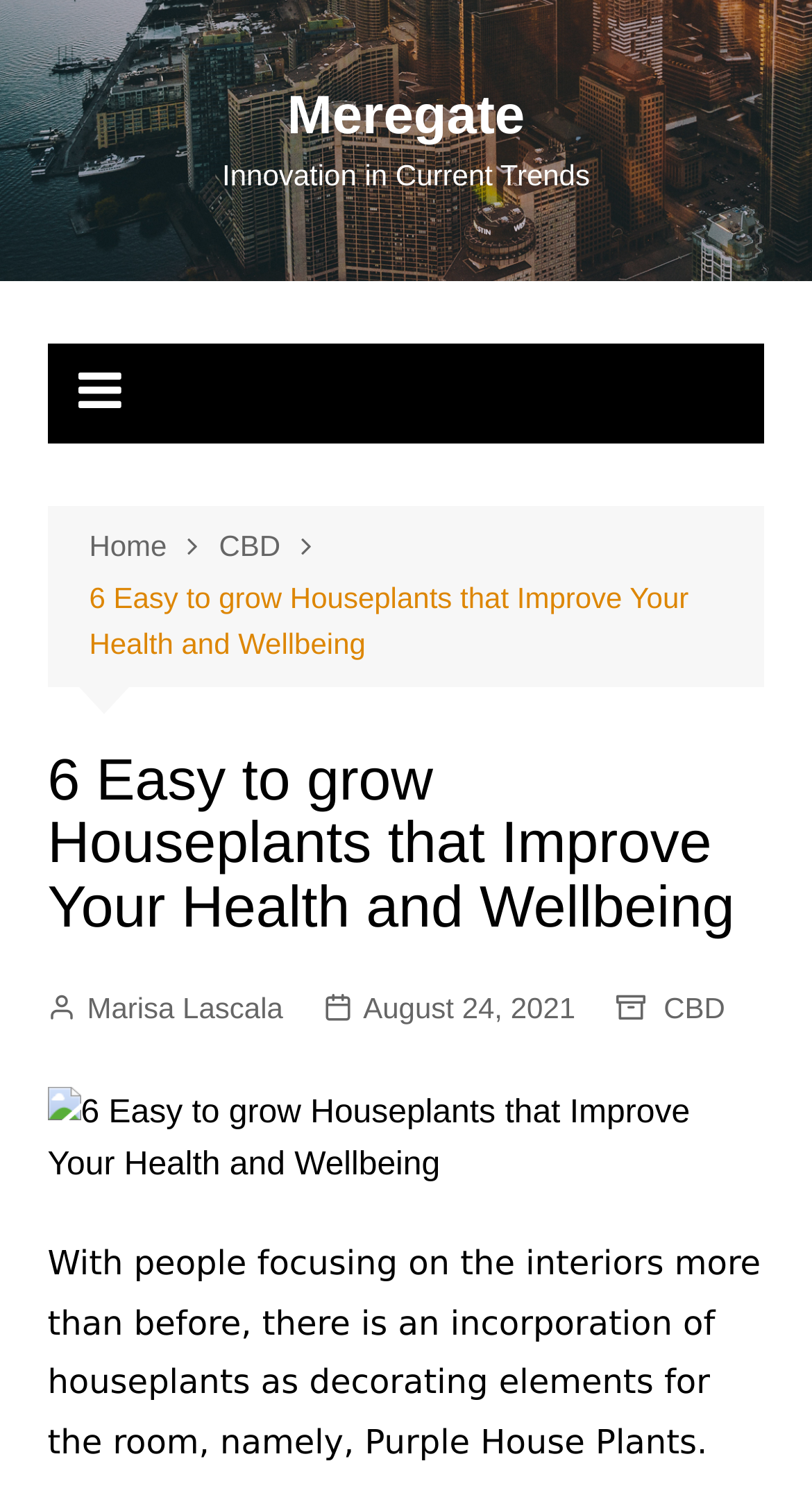Look at the image and answer the question in detail:
What is the main image about?

The main image is described as '6 Easy to grow Houseplants that Improve Your Health and Wellbeing', which suggests that the image is related to houseplants.